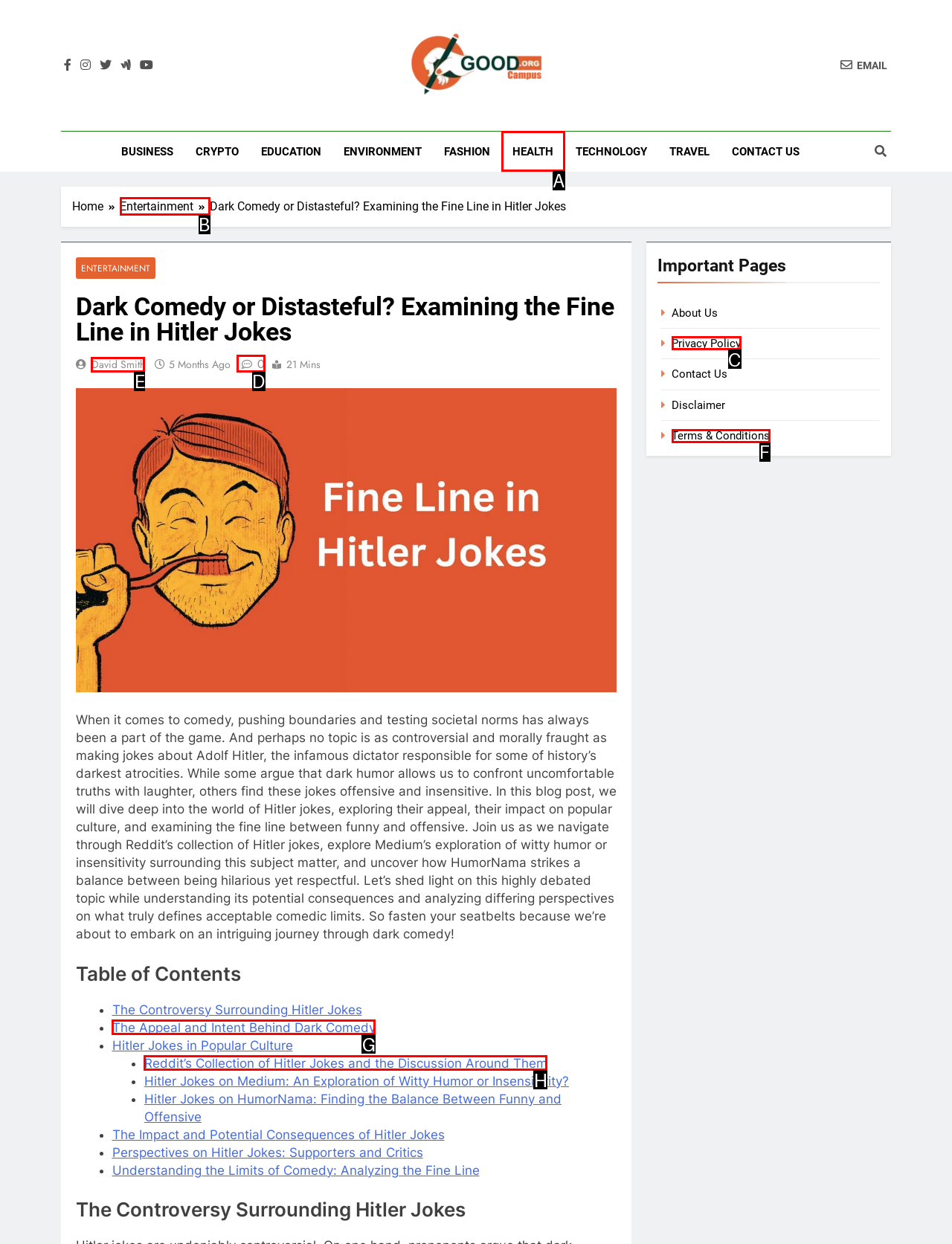Decide which UI element to click to accomplish the task: Read the article by David Smith
Respond with the corresponding option letter.

E